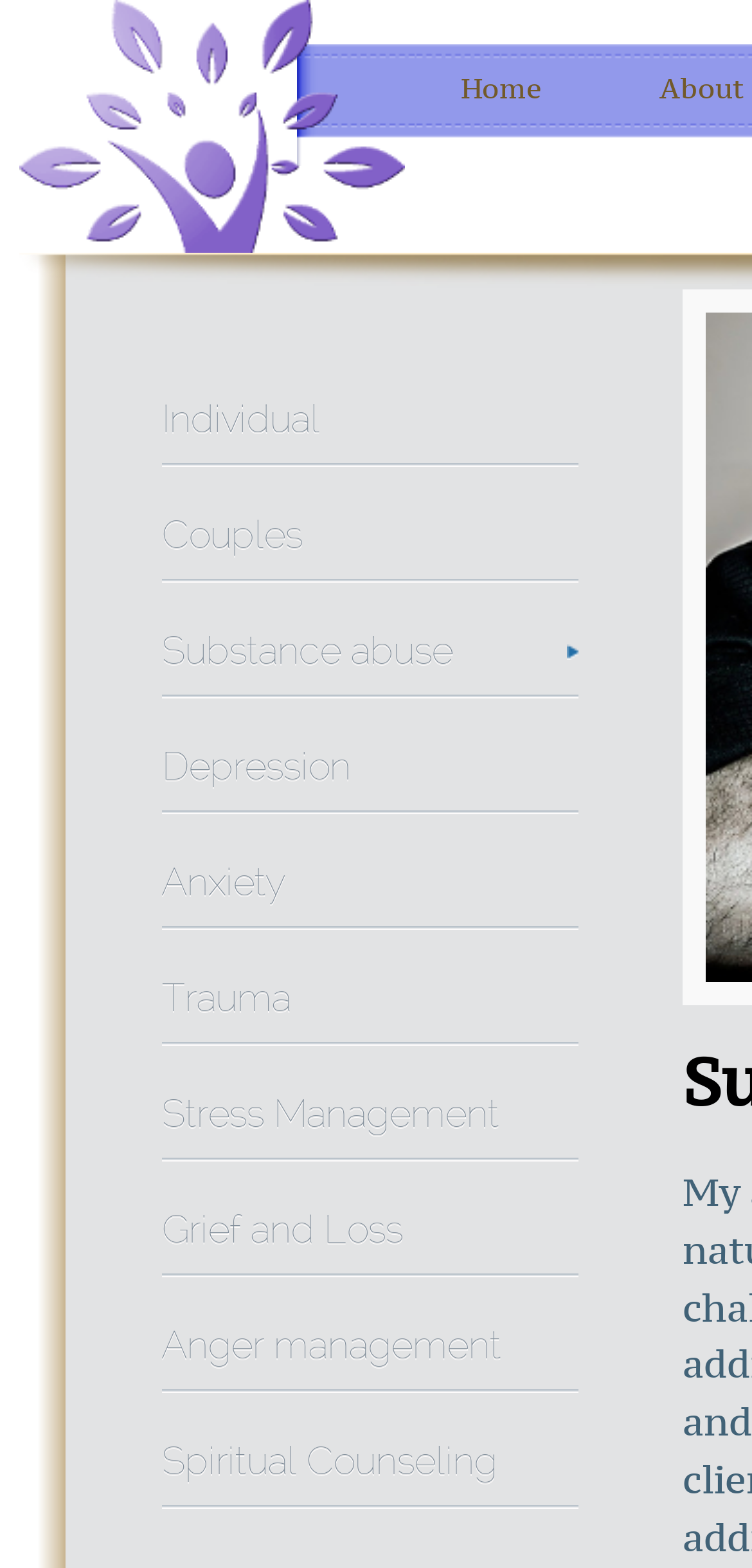What is the location of this counseling center?
From the details in the image, provide a complete and detailed answer to the question.

The webpage title mentions 'Substance Abuse Counseling and Therapy services in Brandon Florida', indicating that the counseling center is located in Brandon, Florida, and also serves surrounding cities.